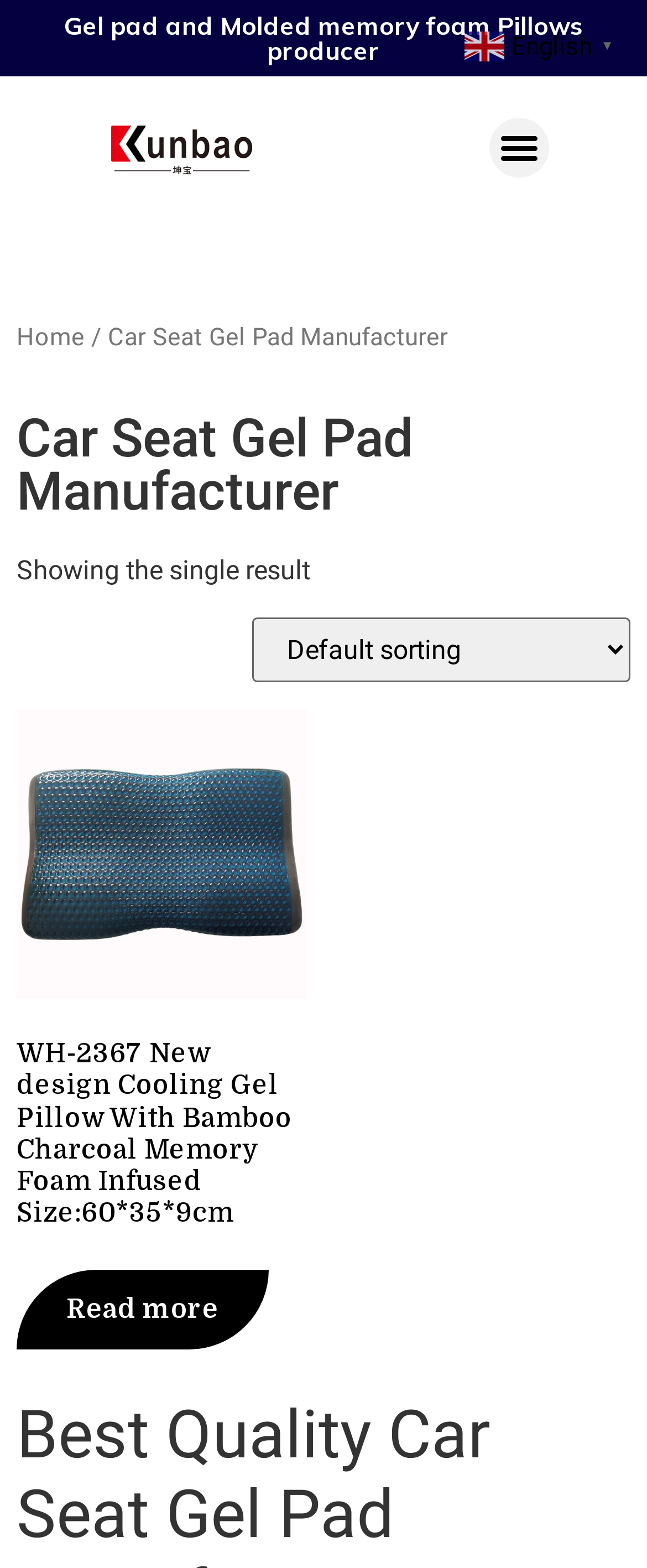Determine the bounding box coordinates (top-left x, top-left y, bottom-right x, bottom-right y) of the UI element described in the following text: Terms of Use

None